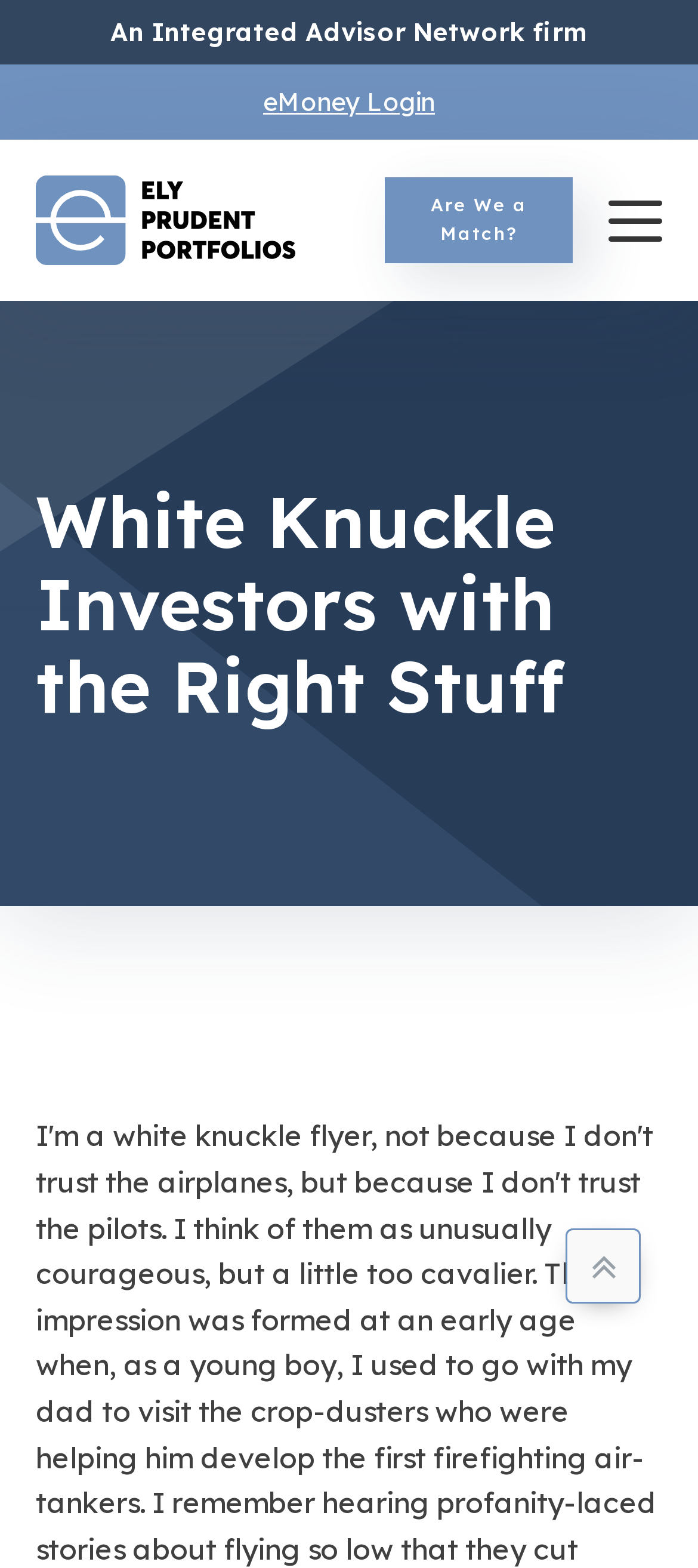Using the webpage screenshot, find the UI element described by An Integrated Advisor Network firm. Provide the bounding box coordinates in the format (top-left x, top-left y, bottom-right x, bottom-right y), ensuring all values are floating point numbers between 0 and 1.

[0.0, 0.0, 1.0, 0.041]